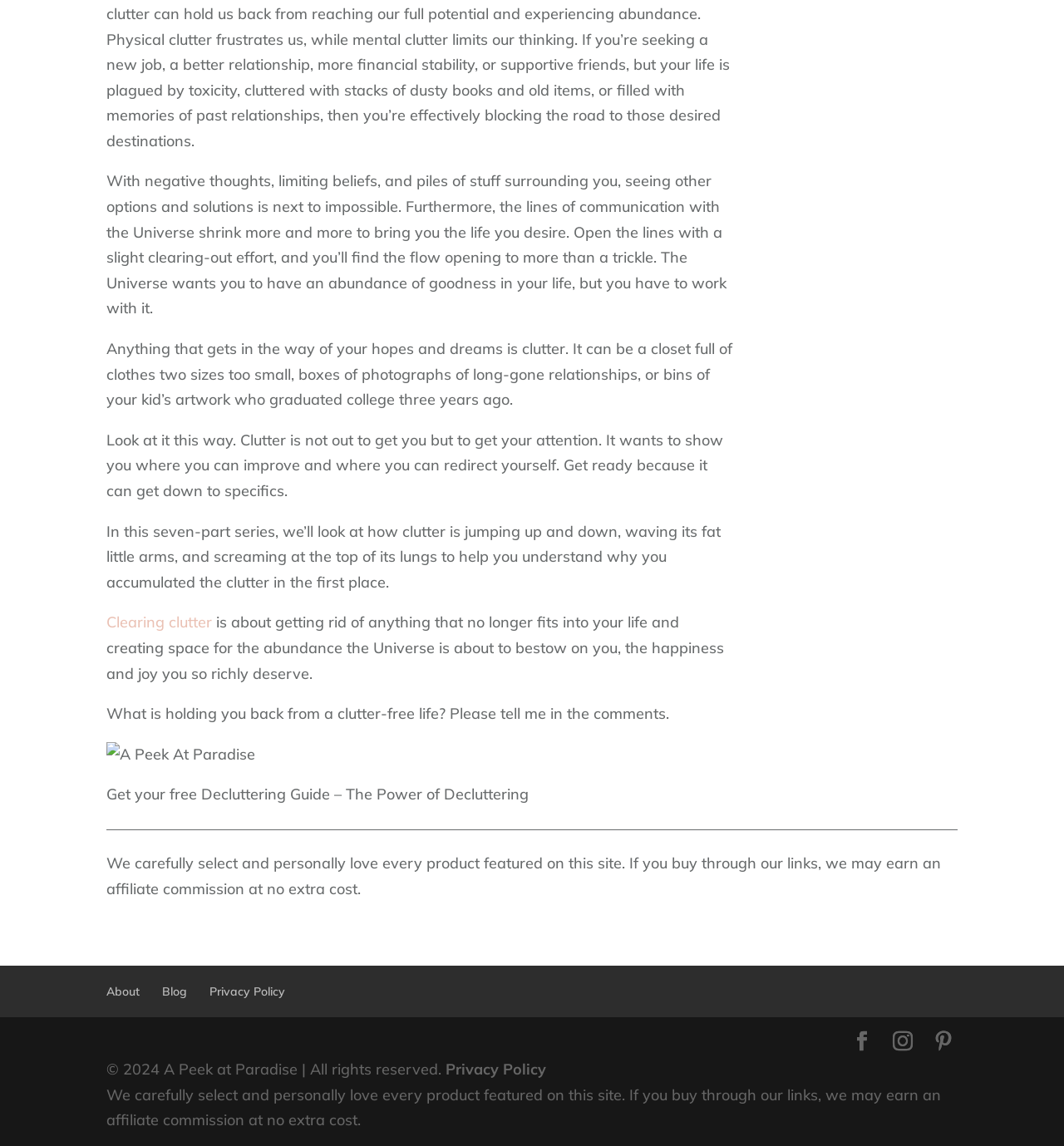Determine the bounding box coordinates for the area that should be clicked to carry out the following instruction: "Check 'Pinterest'".

[0.877, 0.898, 0.896, 0.92]